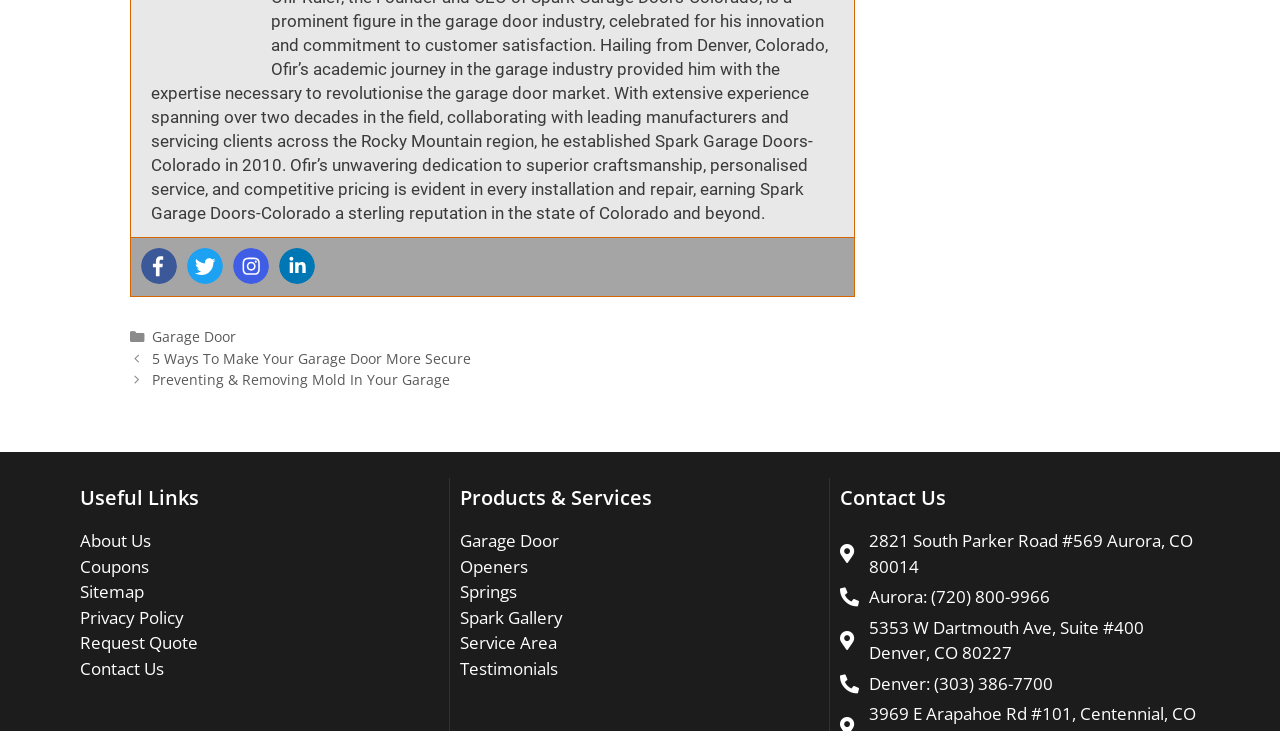Please determine the bounding box coordinates of the element's region to click in order to carry out the following instruction: "Check Coupons page". The coordinates should be four float numbers between 0 and 1, i.e., [left, top, right, bottom].

[0.062, 0.759, 0.116, 0.79]